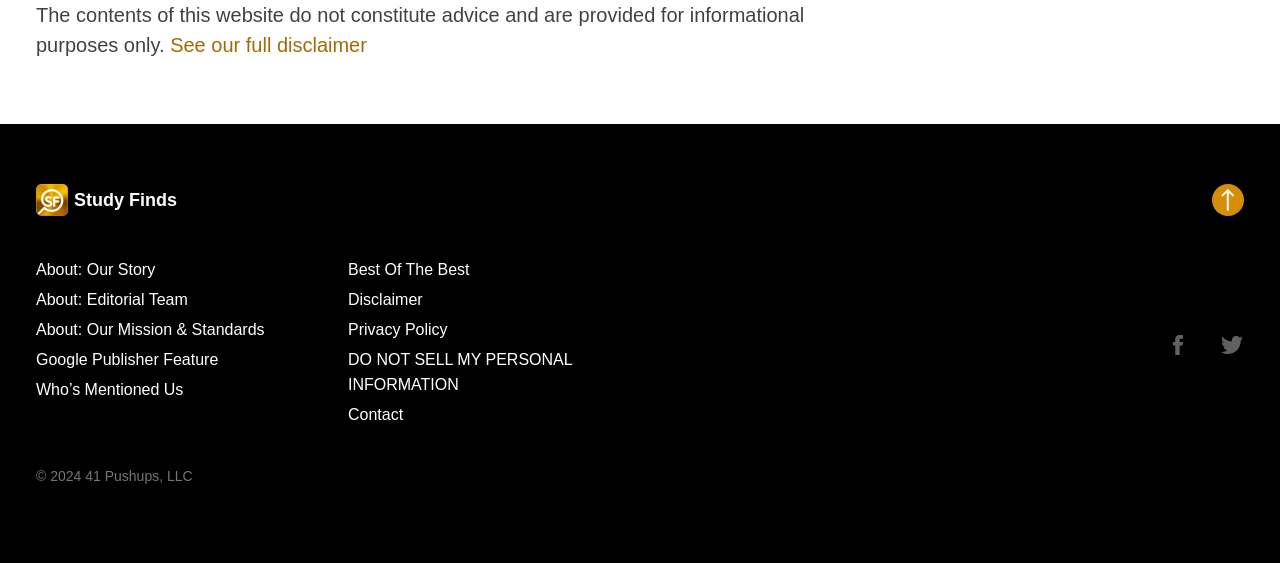What is the purpose of the website's content?
Using the visual information from the image, give a one-word or short-phrase answer.

Informational purposes only